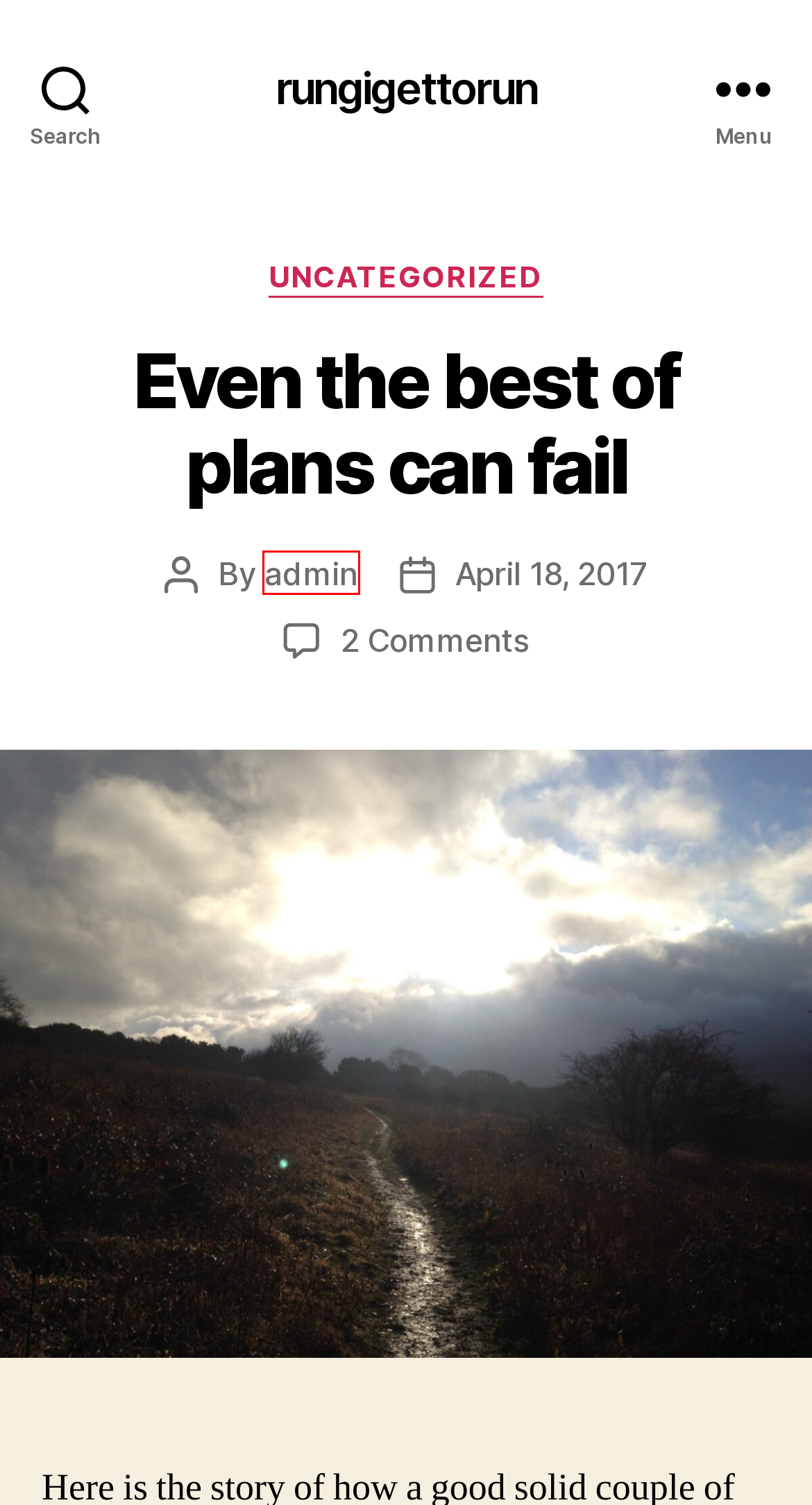Examine the screenshot of a webpage with a red bounding box around a specific UI element. Identify which webpage description best matches the new webpage that appears after clicking the element in the red bounding box. Here are the candidates:
A. The Hampshire Hoppit Marathon – rungigettorun
B. Hello world! – rungigettorun
C. September 2014 – rungigettorun
D. 17.0 km Run Activity on February 23, 2017 by Luigi F on Strava
E. 21.2 km Run Activity on February 19, 2017 by Luigi F on Strava
F. November 2016 – rungigettorun
G. admin – rungigettorun
H. January 2016 – rungigettorun

G